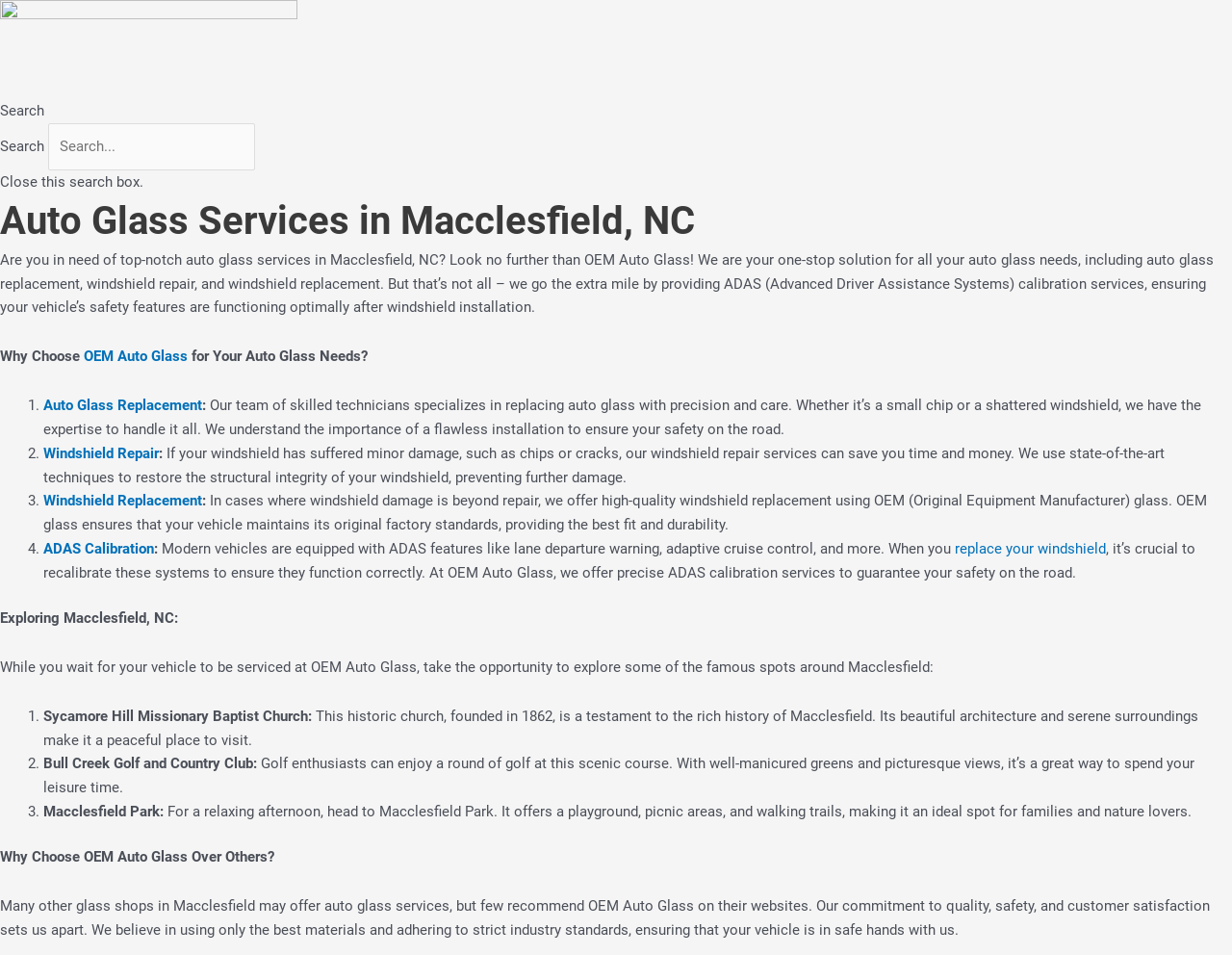Please find the bounding box coordinates of the element that needs to be clicked to perform the following instruction: "Go to the next page". The bounding box coordinates should be four float numbers between 0 and 1, represented as [left, top, right, bottom].

None